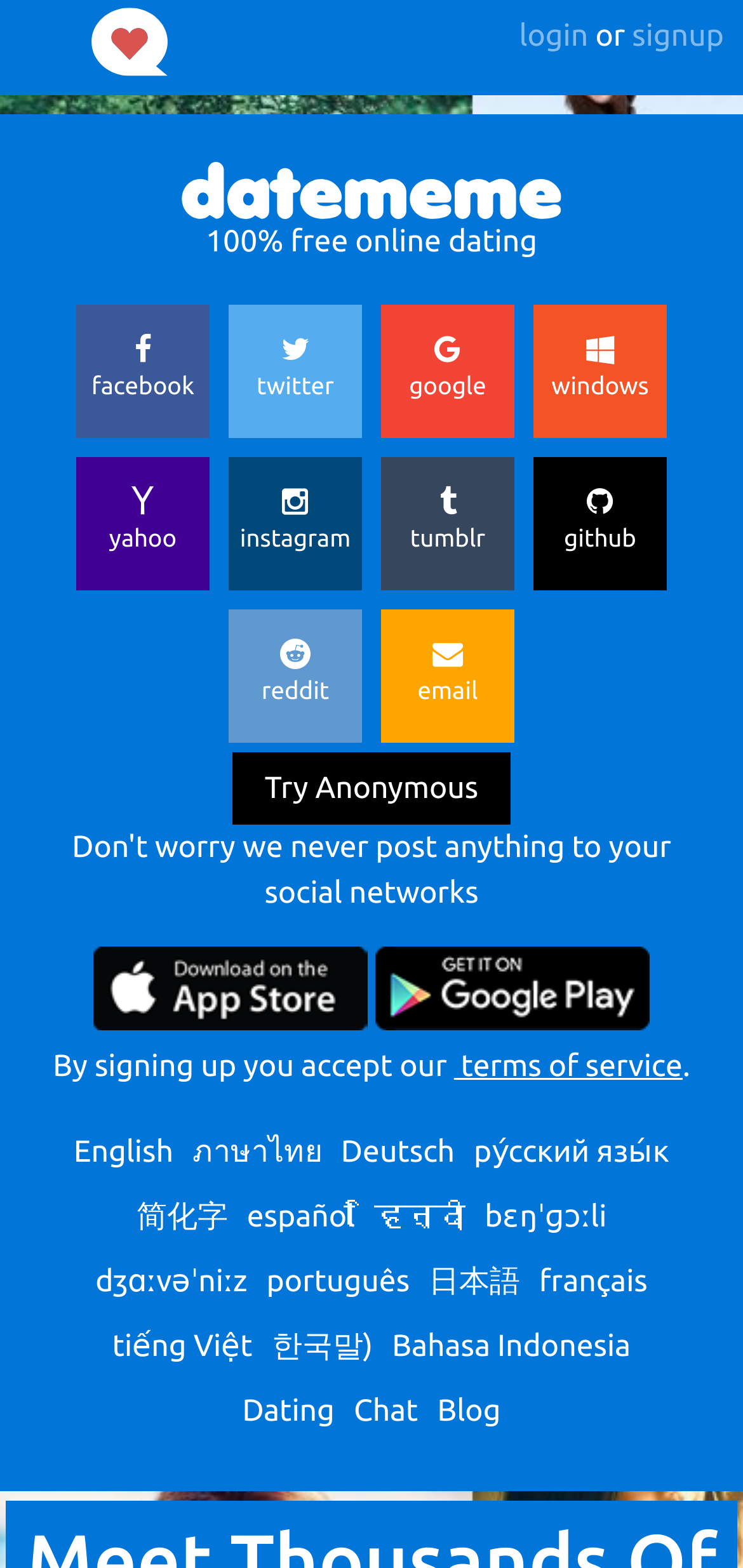Answer the question with a single word or phrase: 
How many language options are available?

12